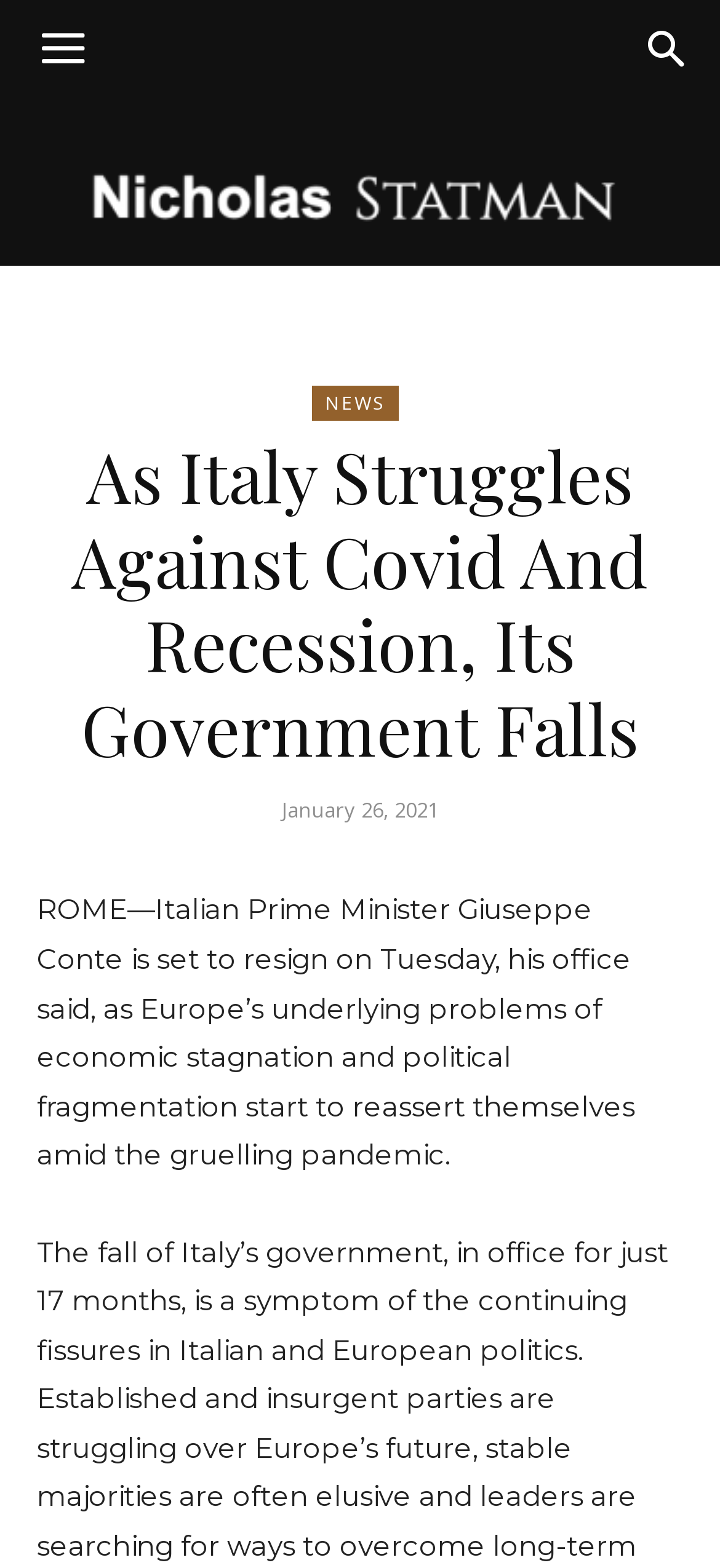Your task is to find and give the main heading text of the webpage.

As Italy Struggles Against Covid And Recession, Its Government Falls